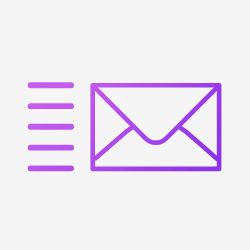What is the tone of the accompanying text?
Based on the image, answer the question with as much detail as possible.

The caption suggests that the accompanying text invites viewers to collaborate and has a welcoming tone, as evidenced by the phrase 'we will be happy to work with you'.